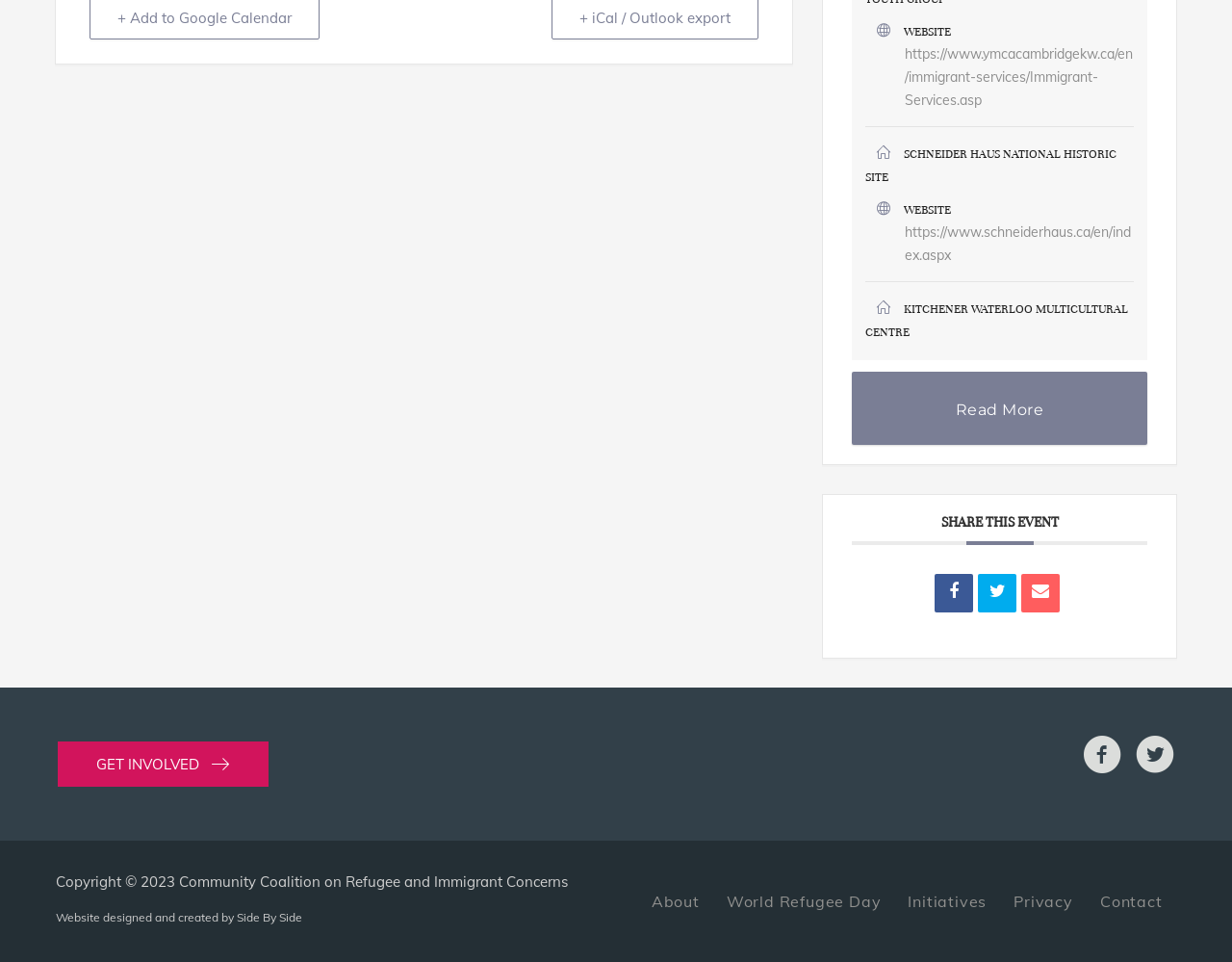Find the bounding box coordinates for the HTML element described in this sentence: "title="Share on Facebook"". Provide the coordinates as four float numbers between 0 and 1, in the format [left, top, right, bottom].

[0.759, 0.596, 0.79, 0.636]